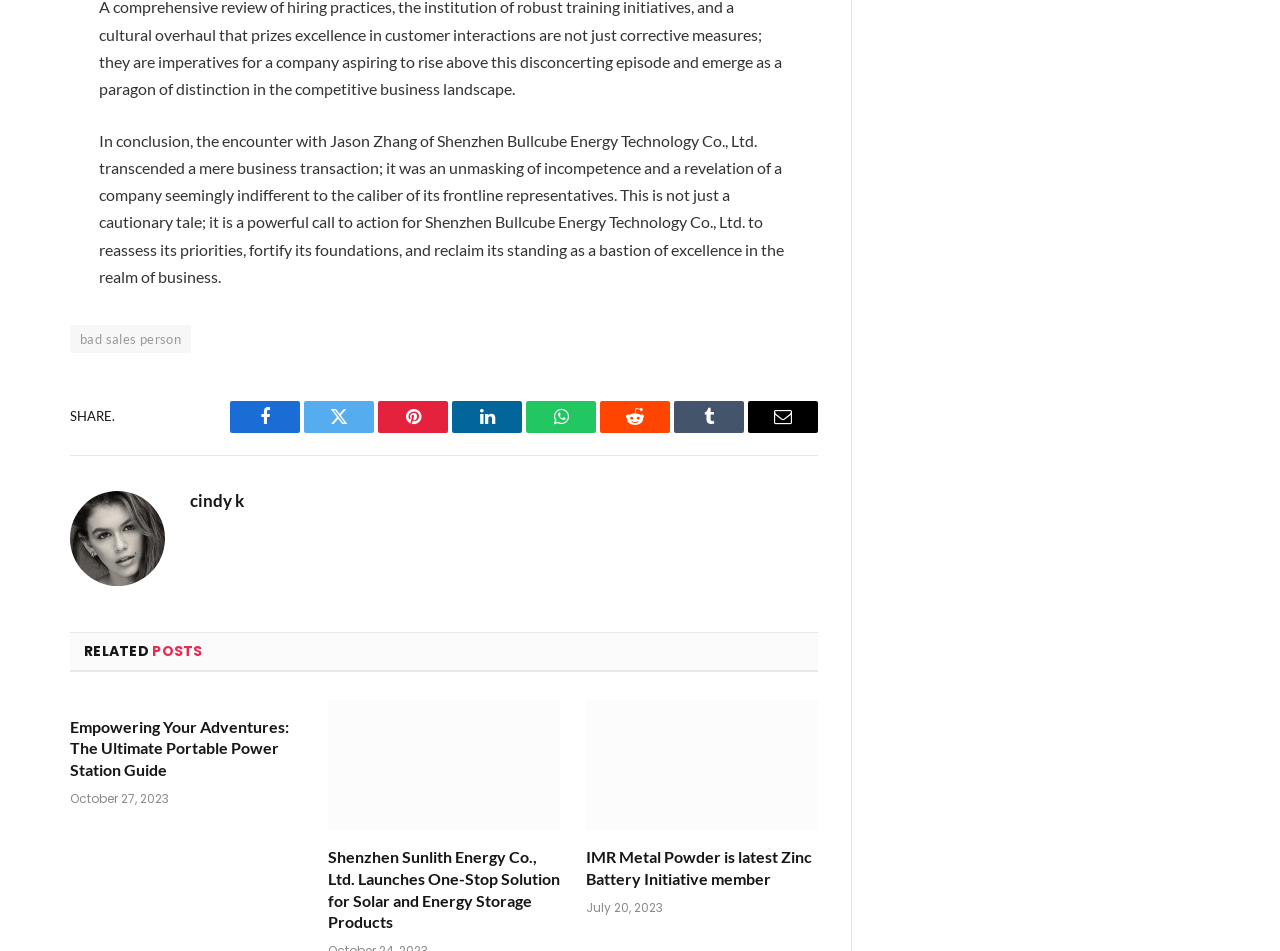What is the topic of the main article?
Use the image to answer the question with a single word or phrase.

bad sales person